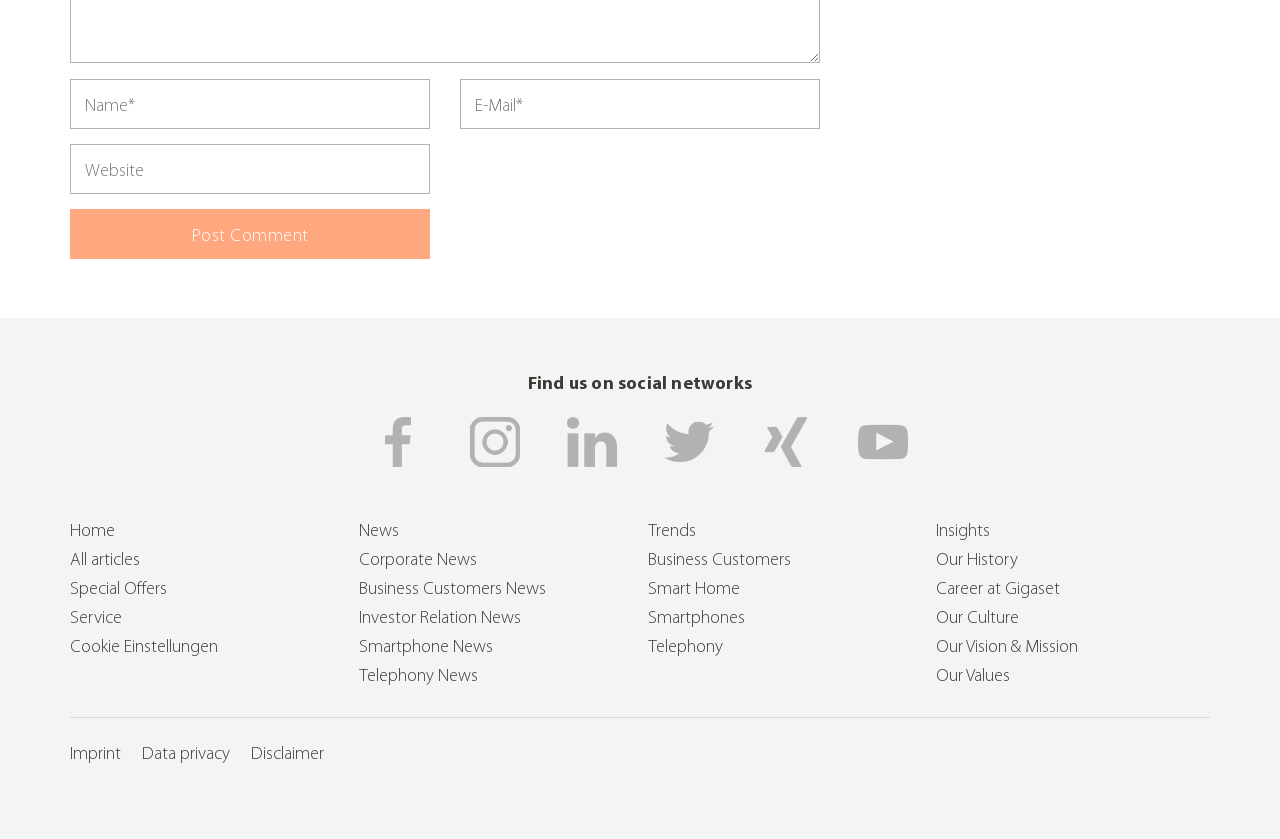Pinpoint the bounding box coordinates of the clickable area necessary to execute the following instruction: "Read Corporate News". The coordinates should be given as four float numbers between 0 and 1, namely [left, top, right, bottom].

[0.28, 0.657, 0.372, 0.679]